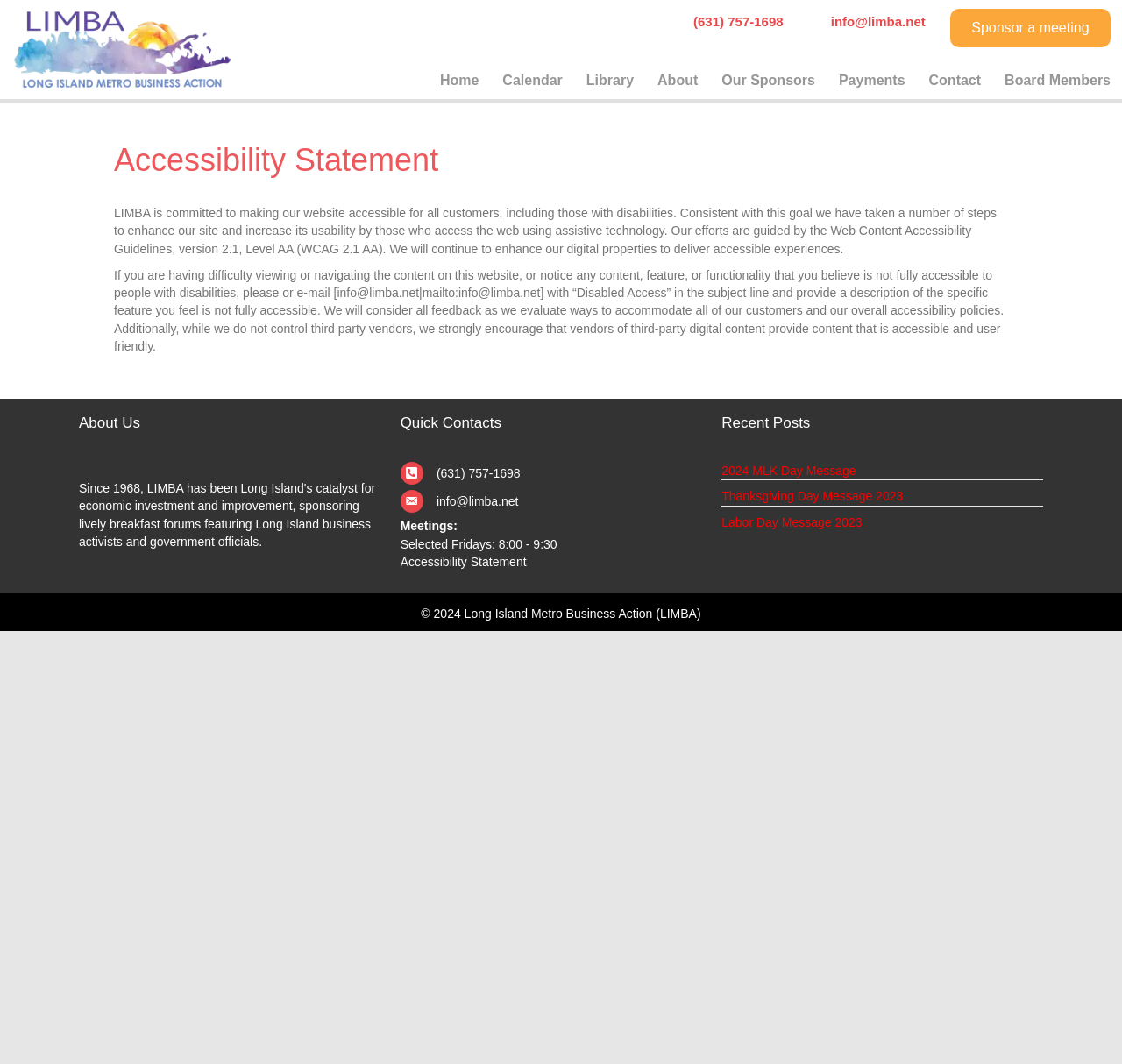Give a full account of the webpage's elements and their arrangement.

The webpage is an accessibility statement for Limba, a organization that aims to make its website accessible to all customers, including those with disabilities. At the top left corner, there is a Limba logo, which is an image linked to the homepage. Next to the logo, there is a phone number and an email address, info@limba.net, which is also a link.

Below the logo and contact information, there is a navigation menu with links to various pages, including Home, Calendar, Library, About, Our Sponsors, Payments, Contact, and Board Members. The menu spans across the top of the page, from the left to the right.

The main content of the page is an article that explains Limba's commitment to accessibility. The article is divided into two sections, with headings "Accessibility Statement" and a paragraph of text that describes the organization's efforts to enhance its website's usability for people with disabilities. The second section has a heading and a longer paragraph of text that provides information on how to contact Limba if users encounter any accessibility issues on the website.

Below the main content, there are three columns of information. The left column has a heading "About Us", the middle column has a heading "Quick Contacts" with the same phone number and email address as at the top of the page, and the right column has a heading "Recent Posts" with links to three recent posts, including a 2024 MLK Day Message, a Thanksgiving Day Message 2023, and a Labor Day Message 2023.

At the very bottom of the page, there is a copyright notice that reads "© 2024 Long Island Metro Business Action (LIMBA)".